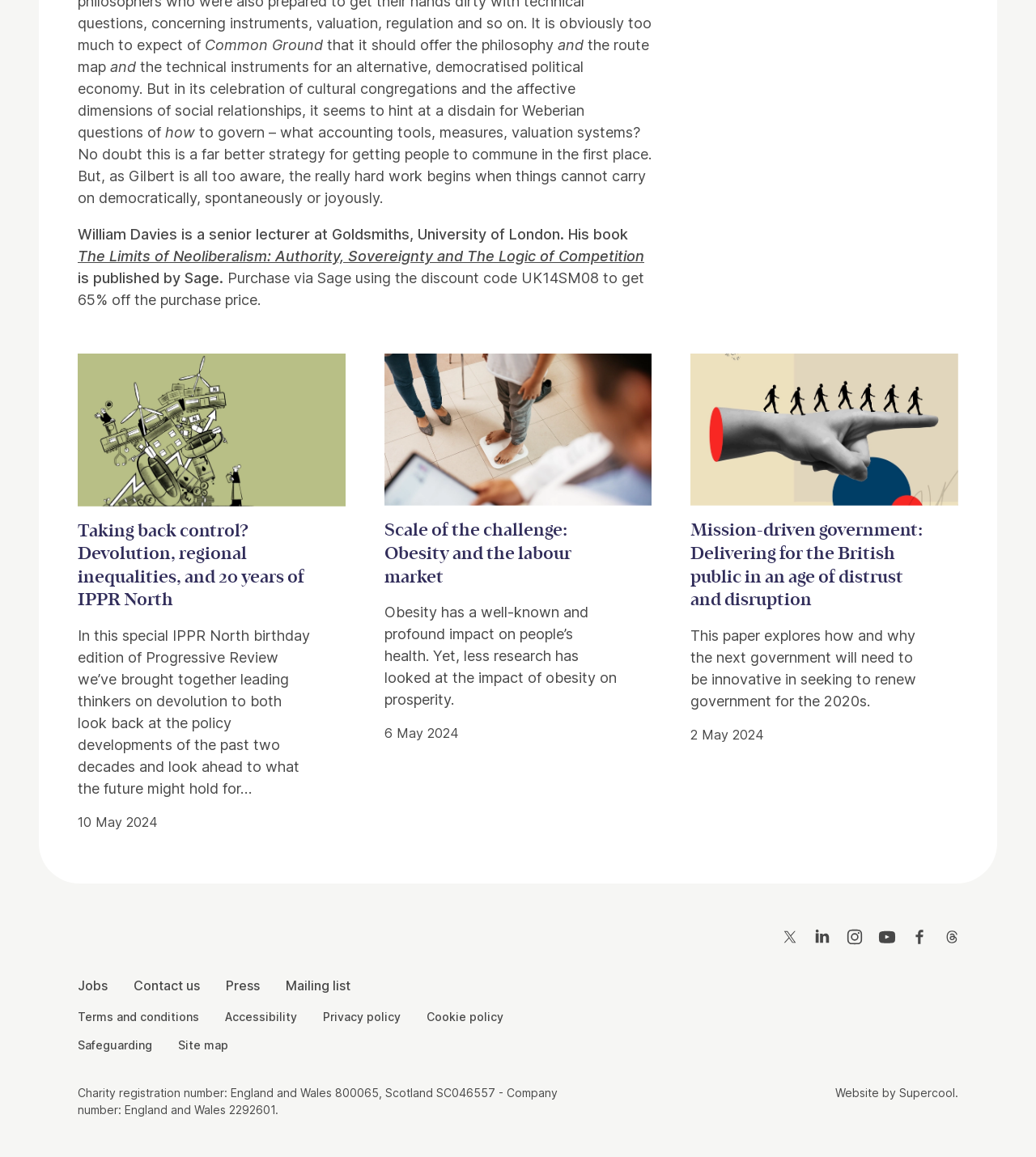Answer the following inquiry with a single word or phrase:
What is the discount code for purchasing the book?

UK14SM08